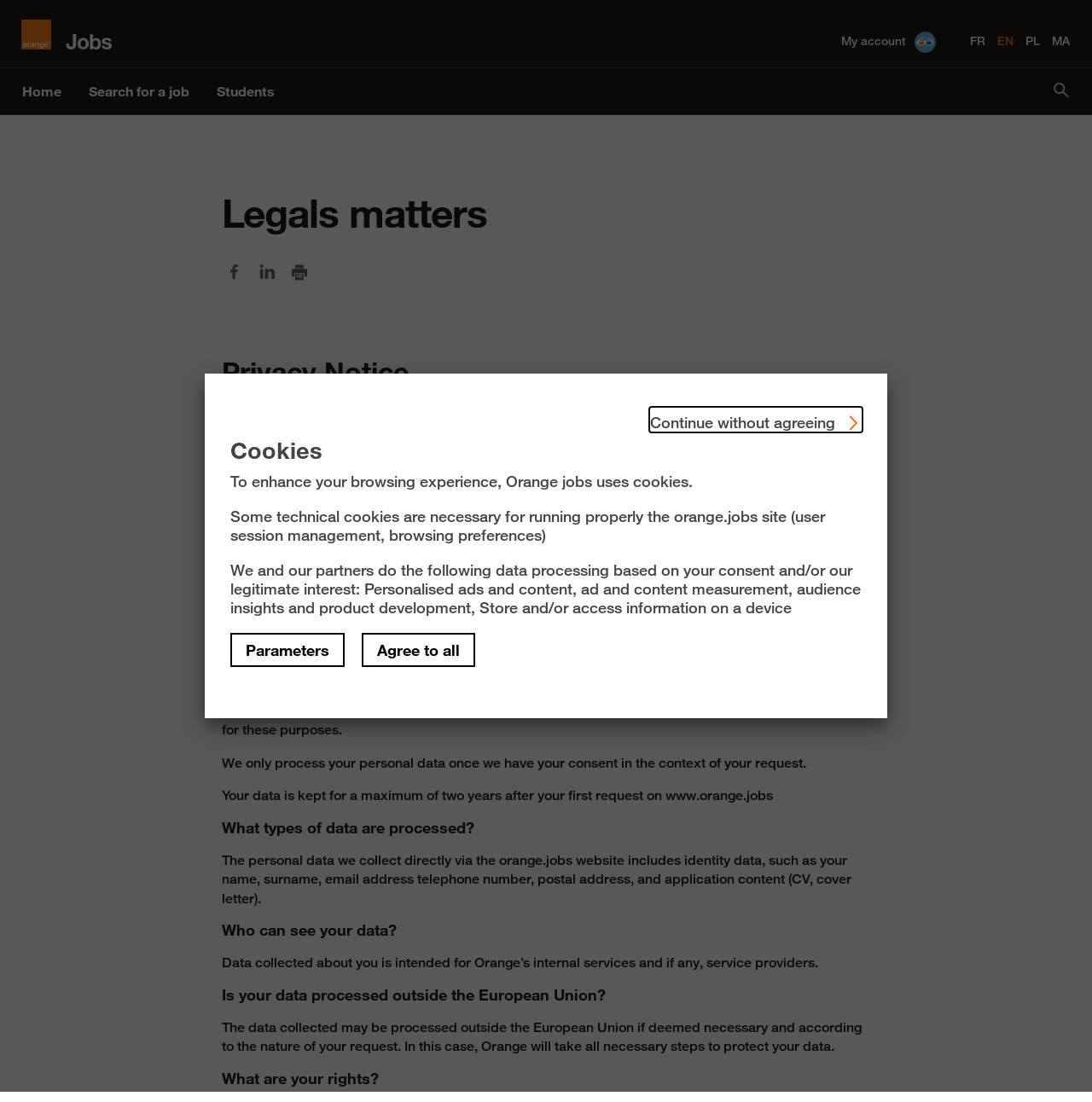Determine the bounding box coordinates for the element that should be clicked to follow this instruction: "search for a job". The coordinates should be given as four float numbers between 0 and 1, in the format [left, top, right, bottom].

[0.069, 0.062, 0.186, 0.104]